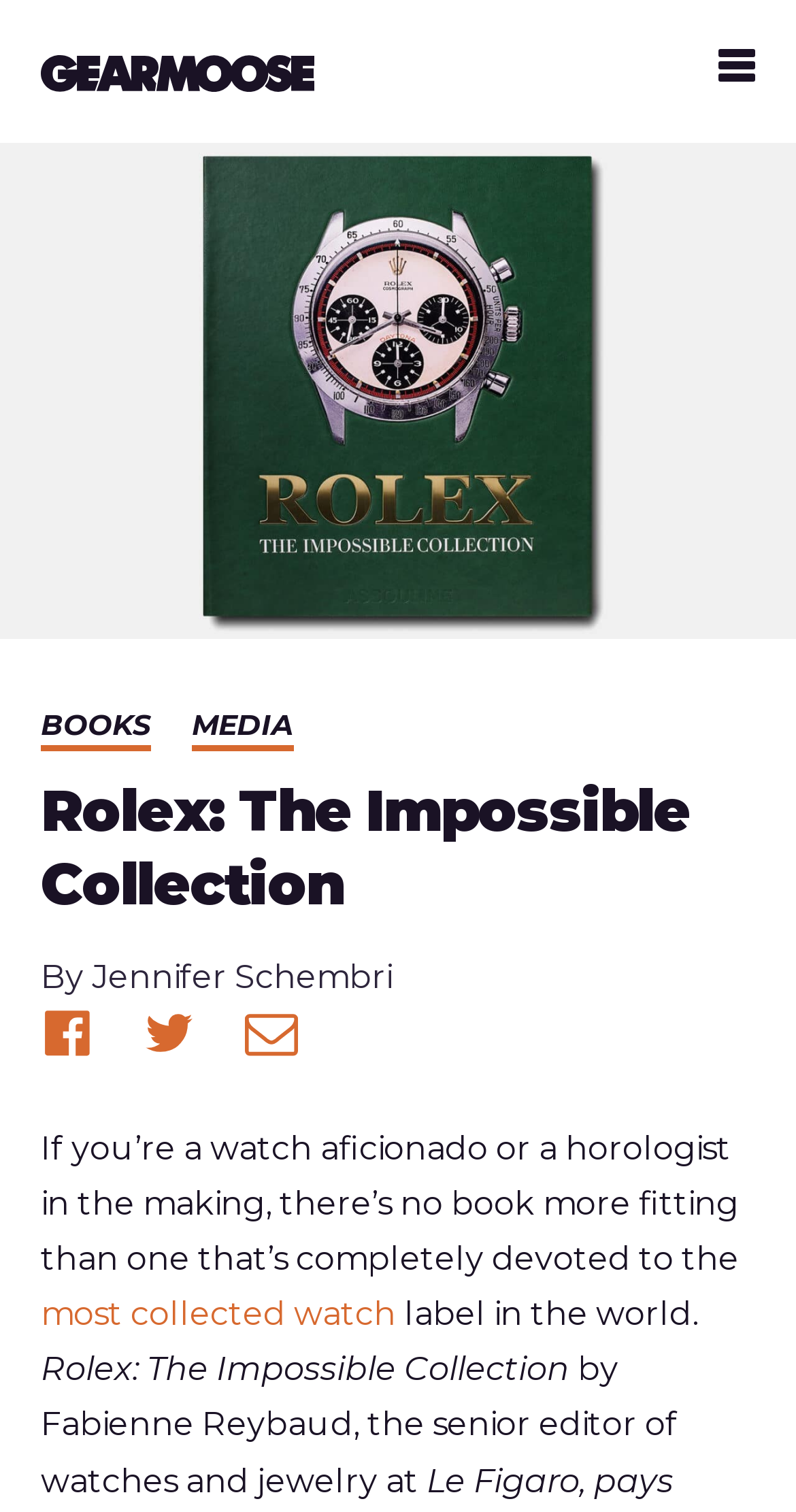What is the book title?
Using the information presented in the image, please offer a detailed response to the question.

I found the book title by looking at the header section of the webpage, where it is prominently displayed as 'Rolex: The Impossible Collection'.